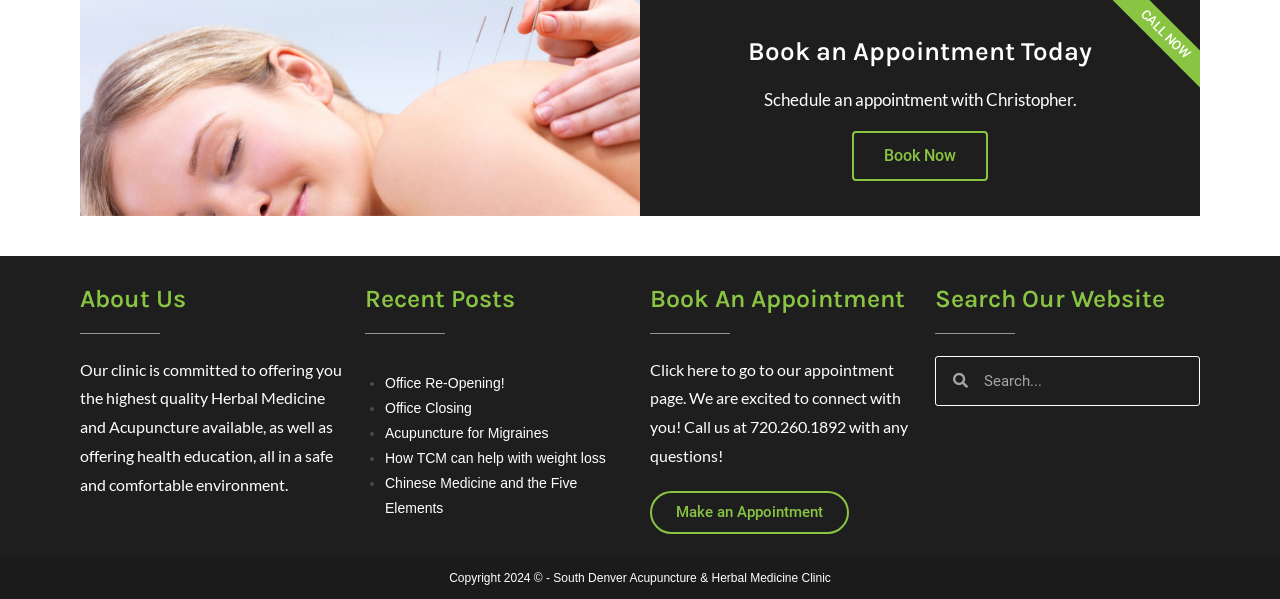Could you indicate the bounding box coordinates of the region to click in order to complete this instruction: "Read about the clinic".

[0.062, 0.477, 0.27, 0.518]